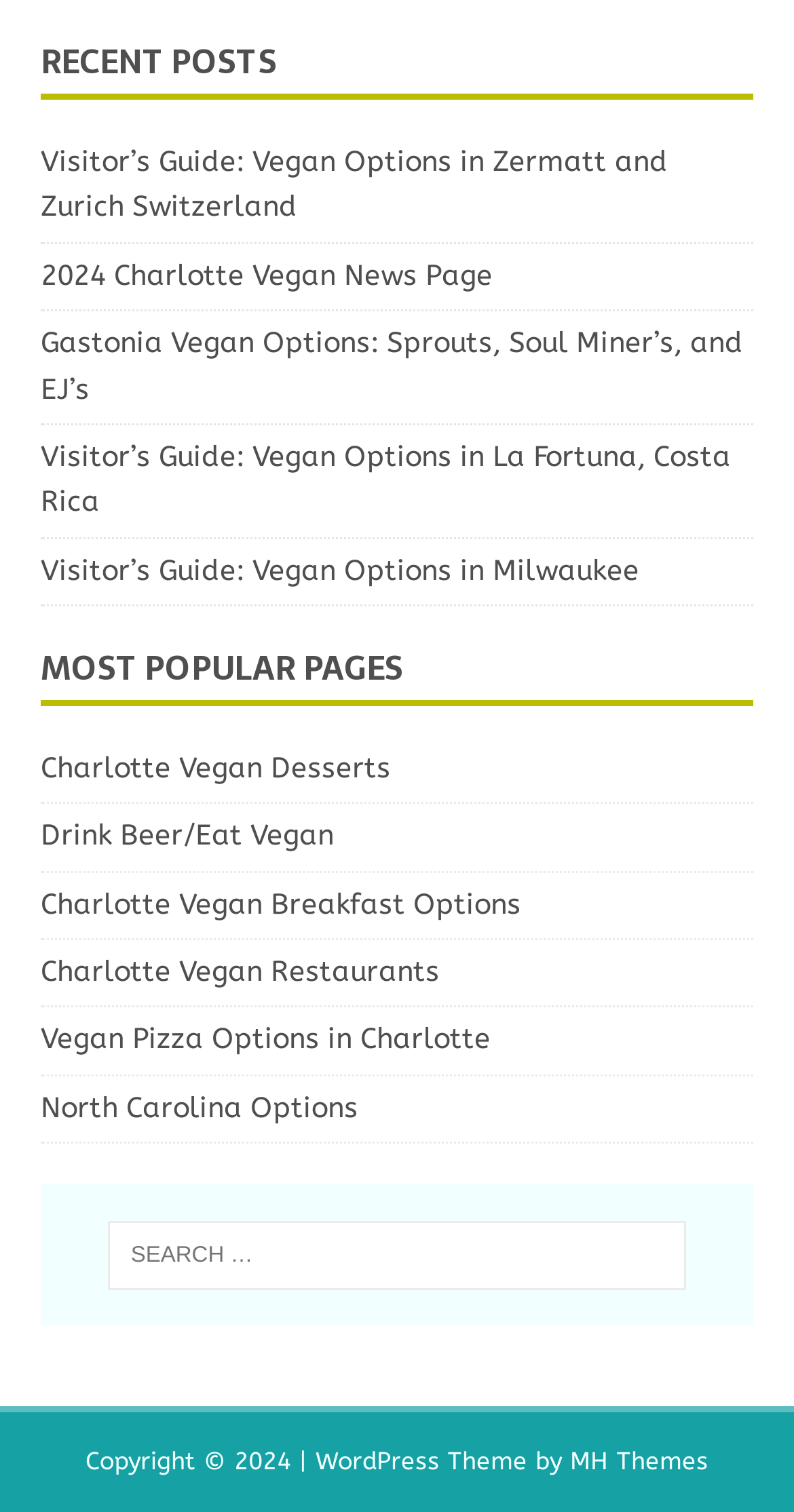Please locate the bounding box coordinates of the region I need to click to follow this instruction: "Load more entries".

None